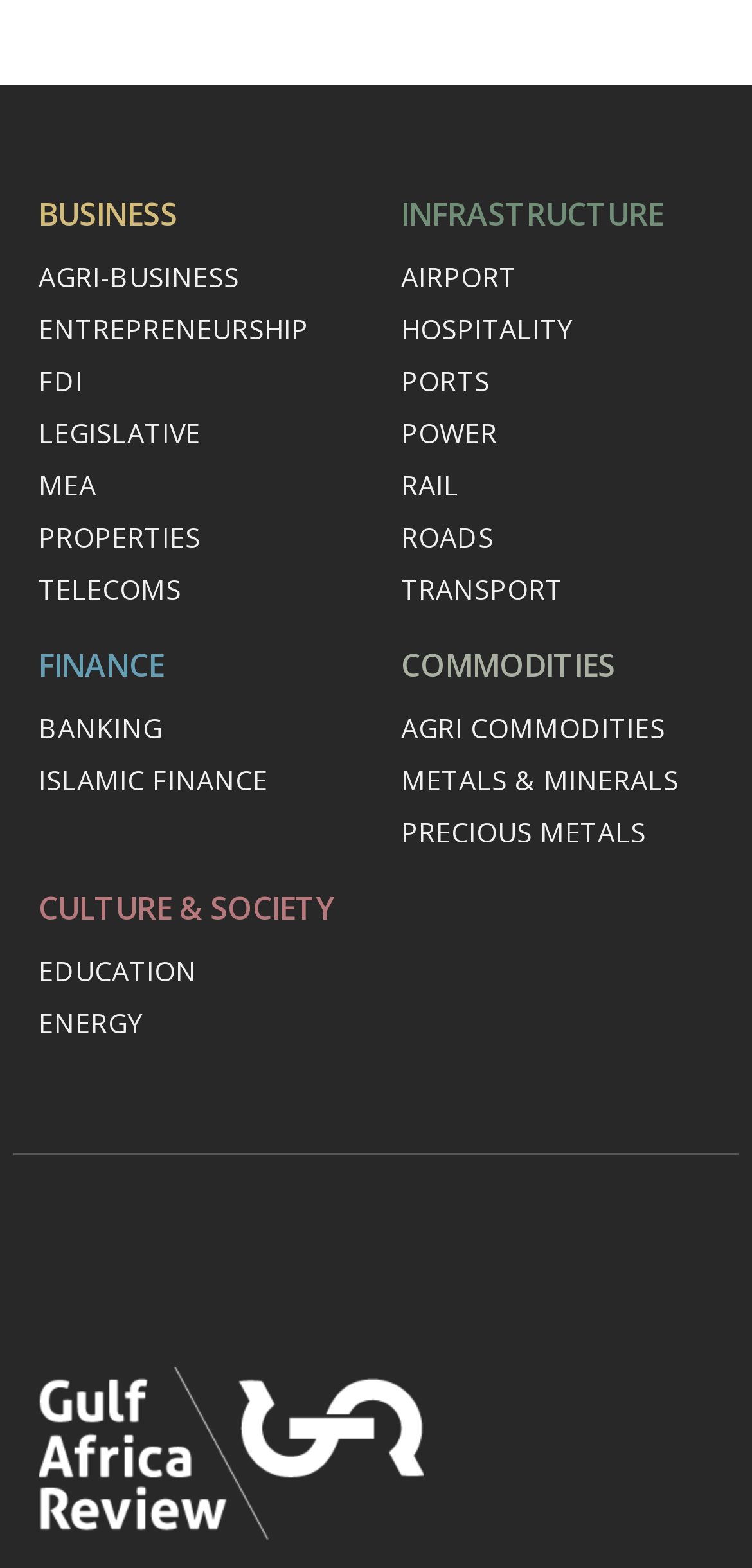Extract the bounding box coordinates of the UI element described: "Legislative". Provide the coordinates in the format [left, top, right, bottom] with values ranging from 0 to 1.

[0.051, 0.264, 0.267, 0.287]